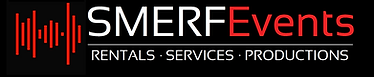Offer a thorough description of the image.

The image features the logo of SMERFEvents, a company specialized in providing rentals, services, and productions for events. The design prominently displays the company name, "SMERFEvents," with "SMERF" in bold red lettering and "Events" in black. Below the main logo, three key service areas are highlighted: "RENTALS," "SERVICES," and "PRODUCTIONS," emphasizing the company's comprehensive offerings in event planning and management. The logo's modern design and color scheme convey a professional and dynamic presence in the event services industry, reflecting their commitment to high-quality solutions for their clients.